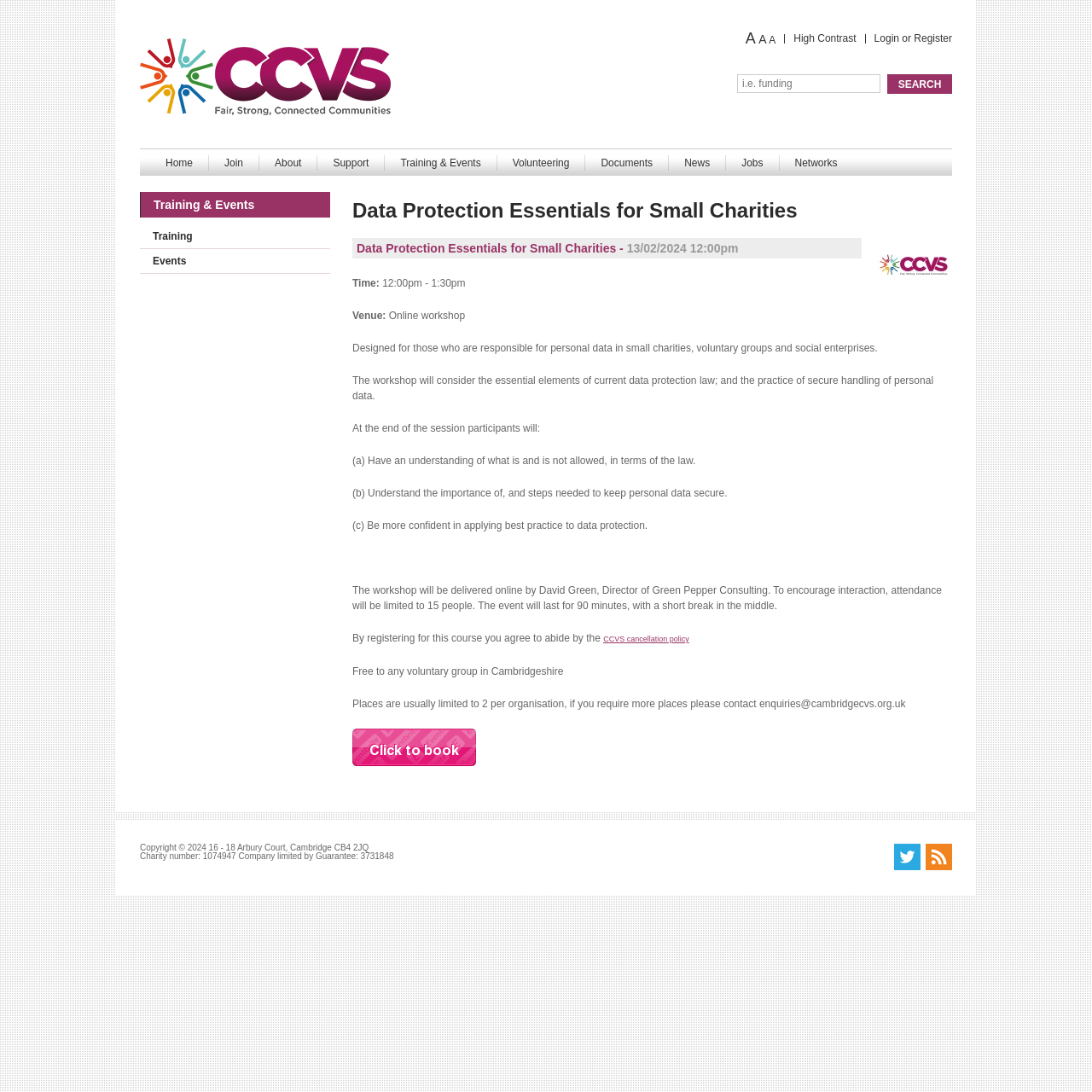Using the provided description alt="RSS Feed", find the bounding box coordinates for the UI element. Provide the coordinates in (top-left x, top-left y, bottom-right x, bottom-right y) format, ensuring all values are between 0 and 1.

[0.848, 0.773, 0.872, 0.798]